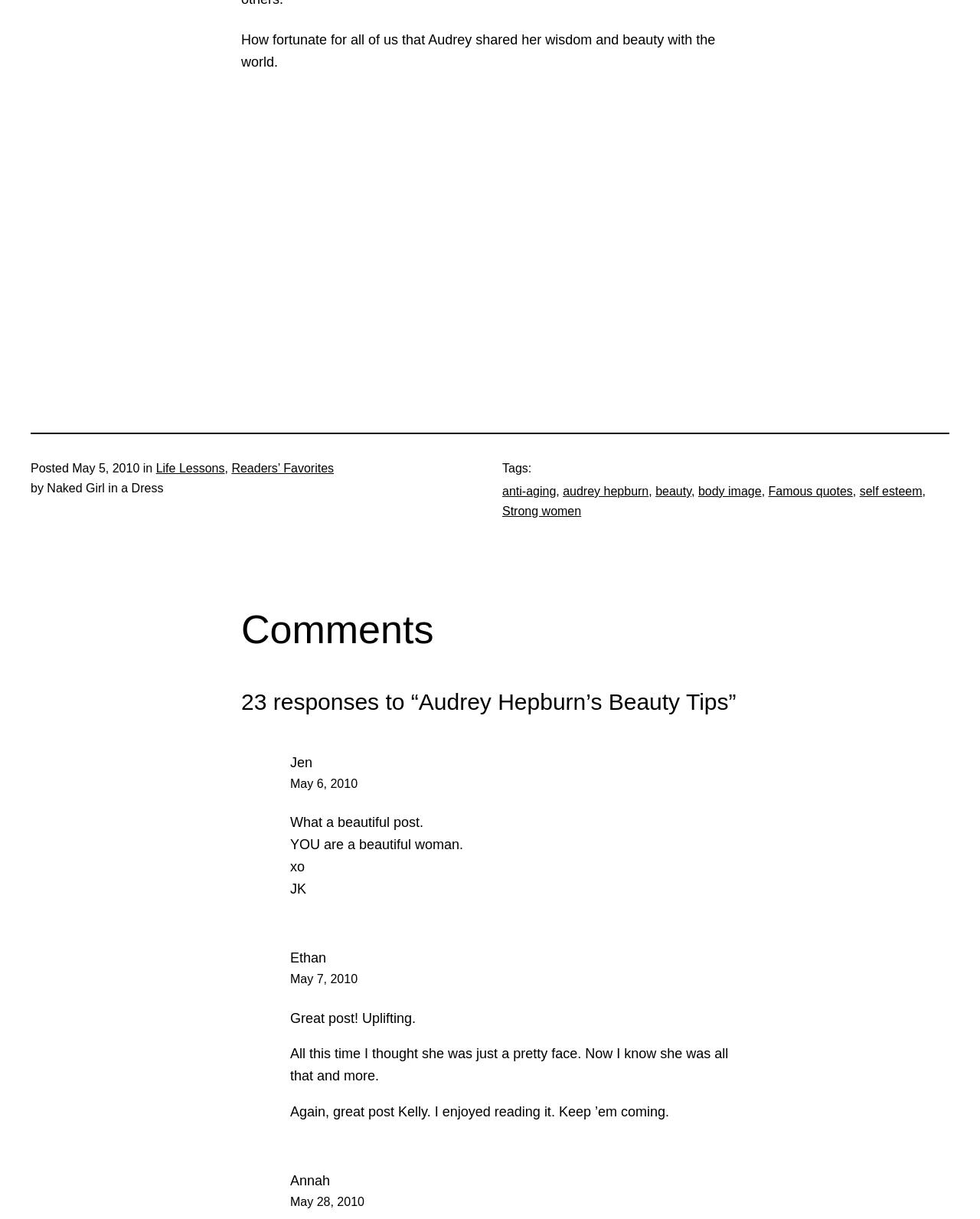Extract the bounding box coordinates for the UI element described by the text: "Readers’ Favorites". The coordinates should be in the form of [left, top, right, bottom] with values between 0 and 1.

[0.236, 0.379, 0.341, 0.389]